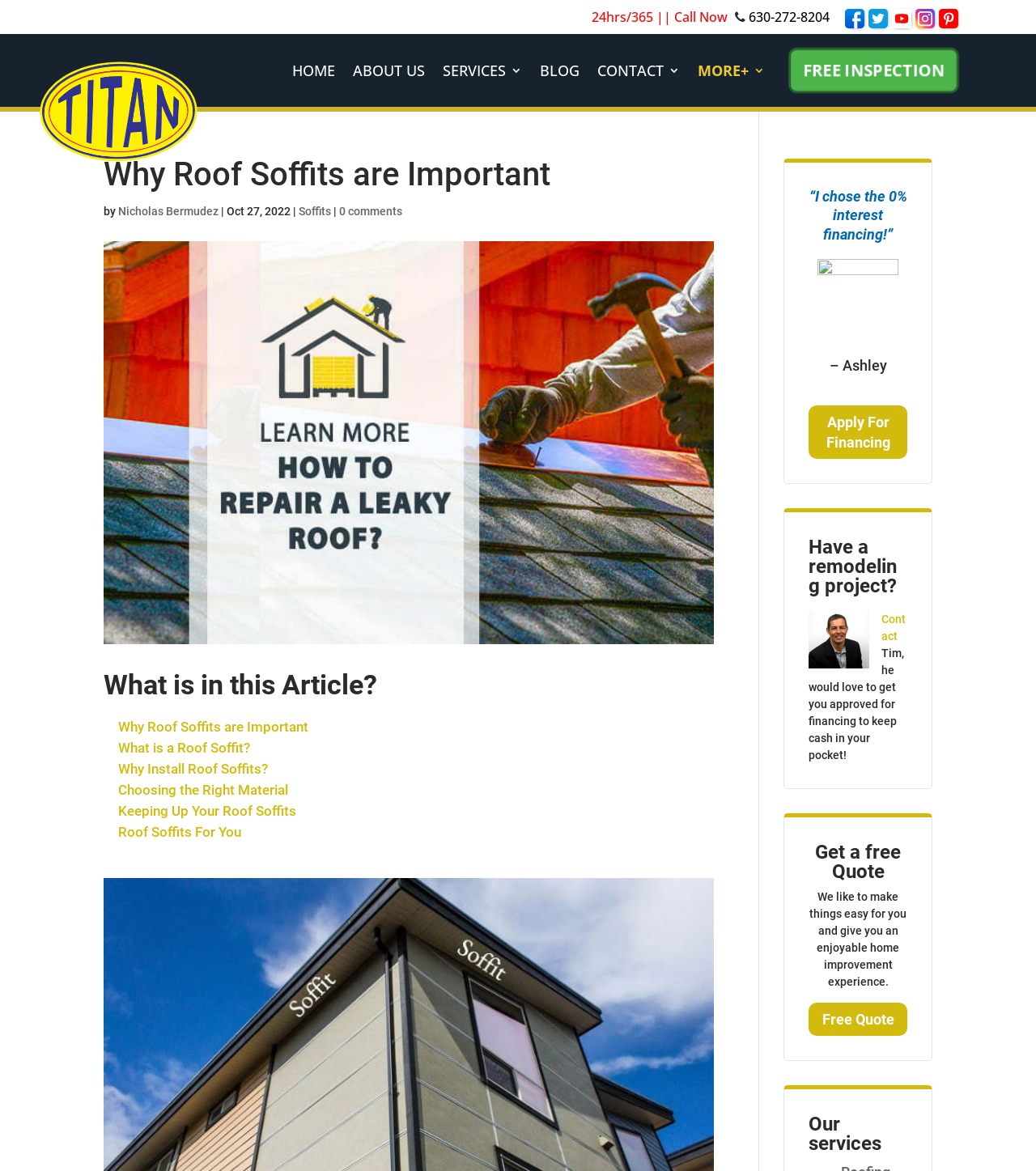Using the description: "Contact", identify the bounding box of the corresponding UI element in the screenshot.

[0.577, 0.055, 0.656, 0.07]